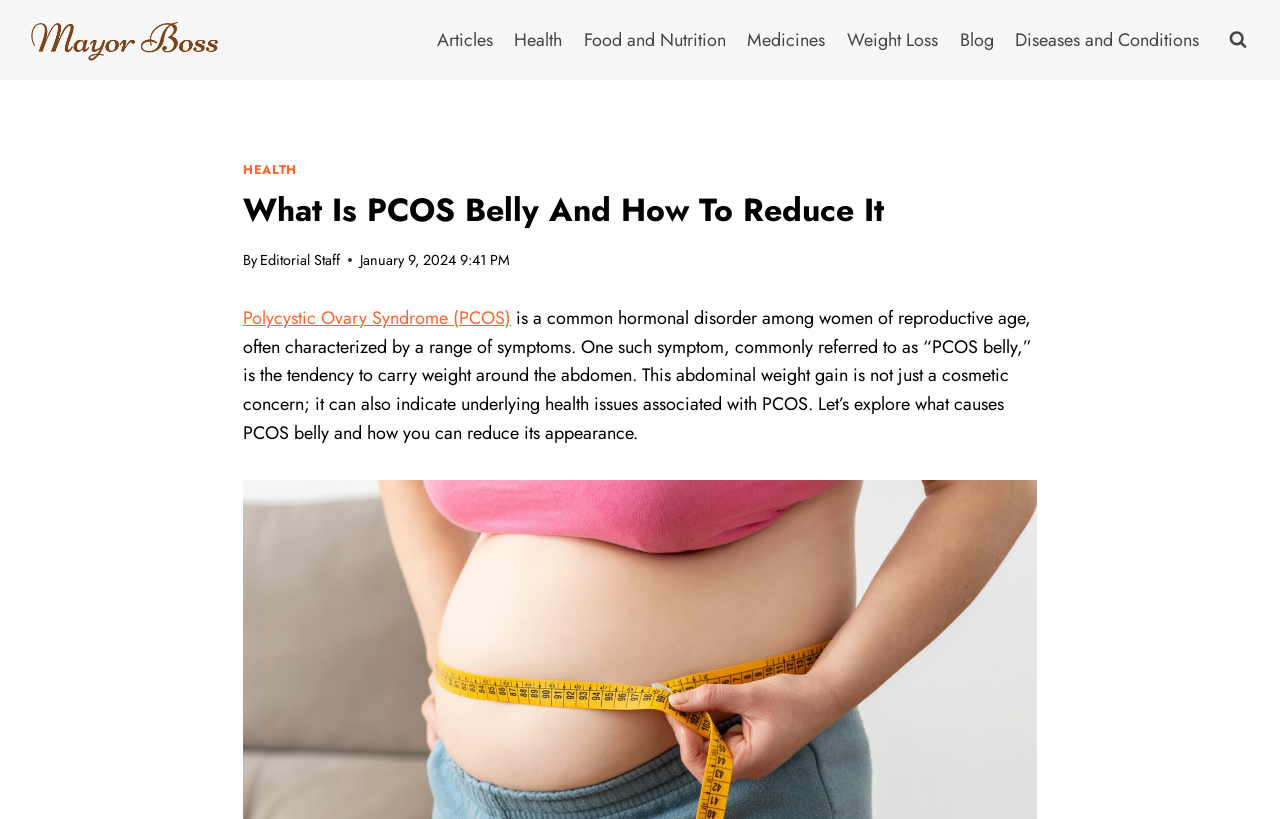Extract the primary header of the webpage and generate its text.

What Is PCOS Belly And How To Reduce It